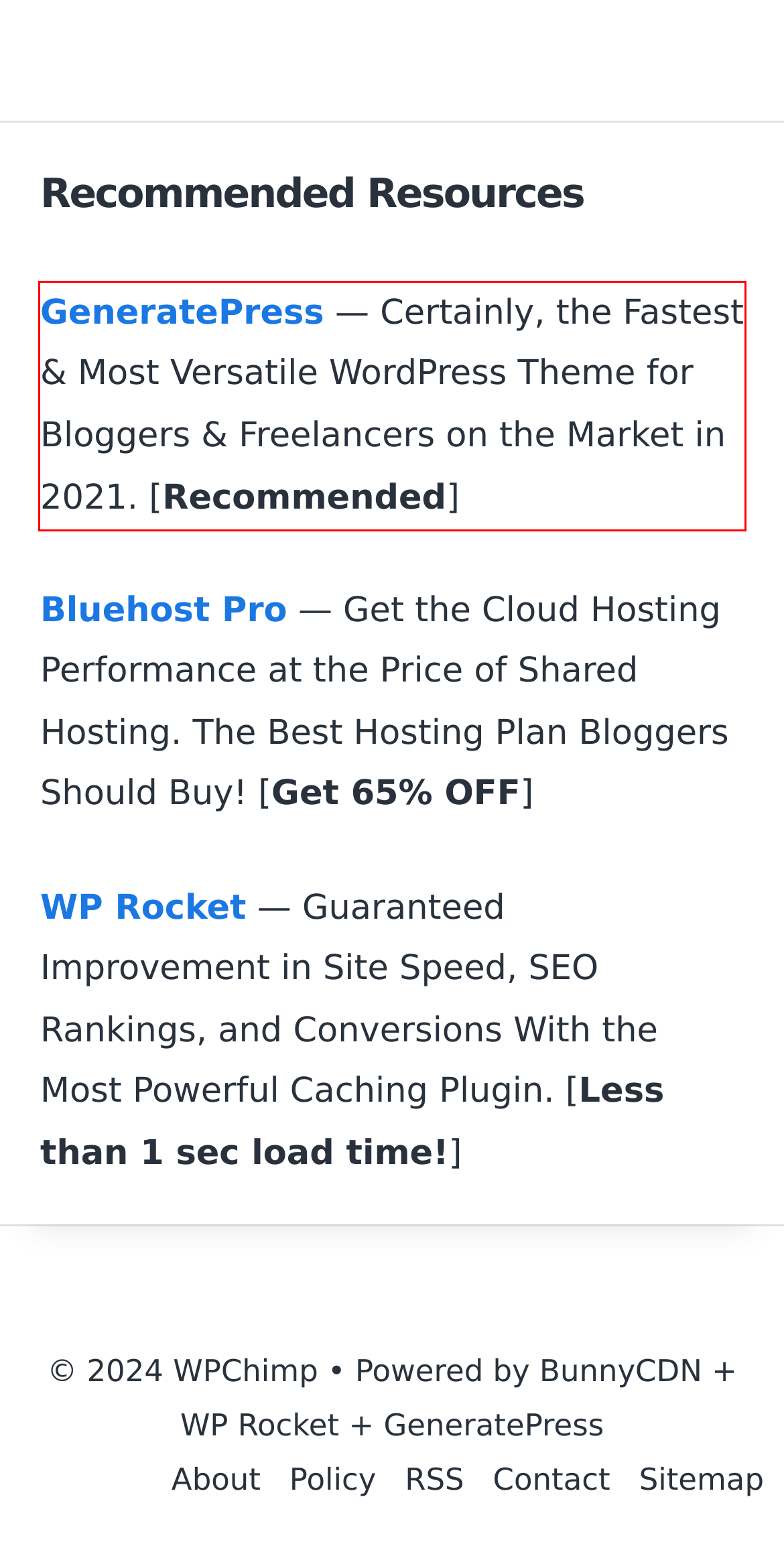Look at the webpage screenshot and recognize the text inside the red bounding box.

GeneratePress — Certainly, the Fastest & Most Versatile WordPress Theme for Bloggers & Freelancers on the Market in 2021. [Recommended]